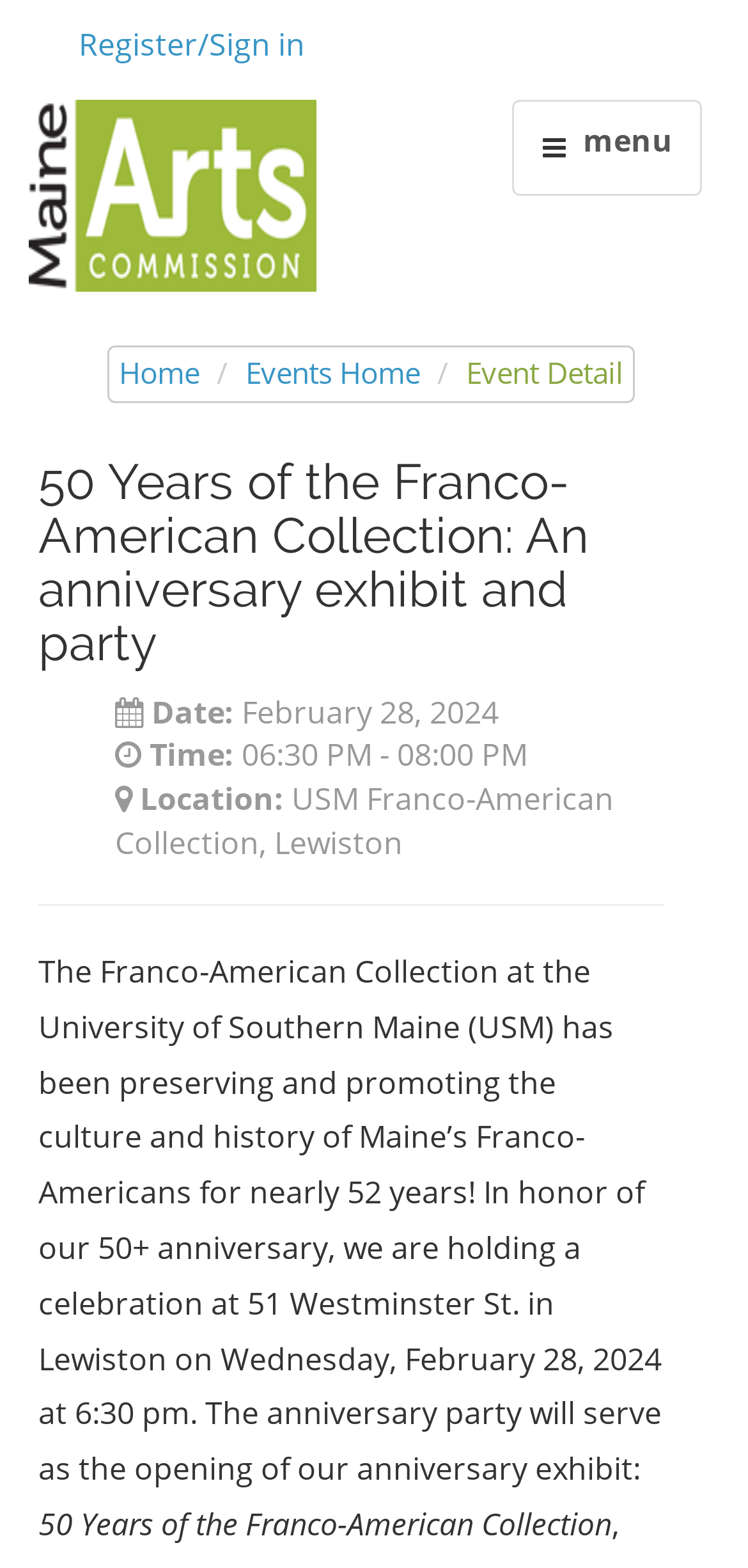What is the time of the event?
Look at the screenshot and provide an in-depth answer.

I found the time of the event by looking at the StaticText element with the text '06:30 PM - 08:00 PM' which is located below the 'Time:' label.